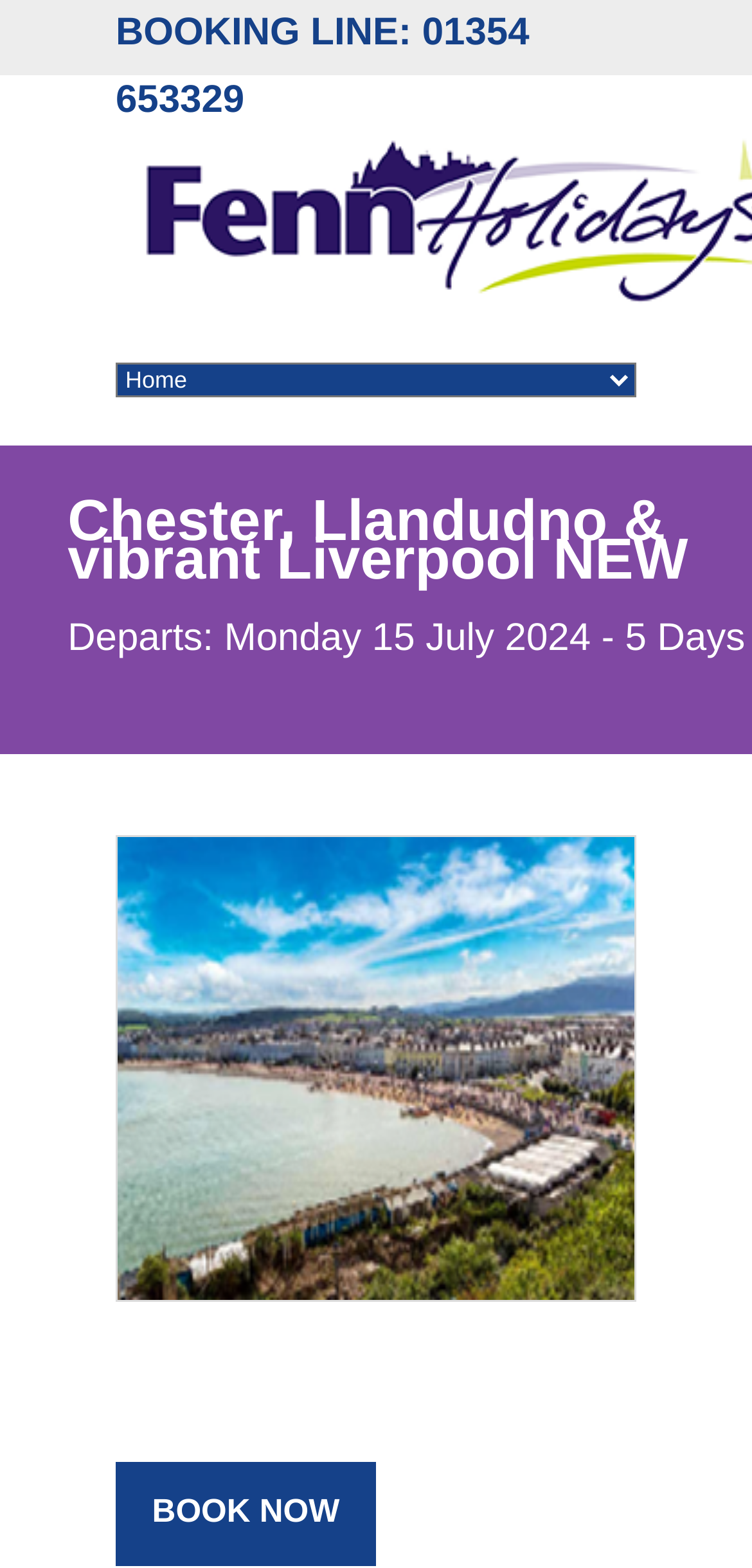From the element description: "Book Now", extract the bounding box coordinates of the UI element. The coordinates should be expressed as four float numbers between 0 and 1, in the order [left, top, right, bottom].

[0.154, 0.932, 0.5, 0.999]